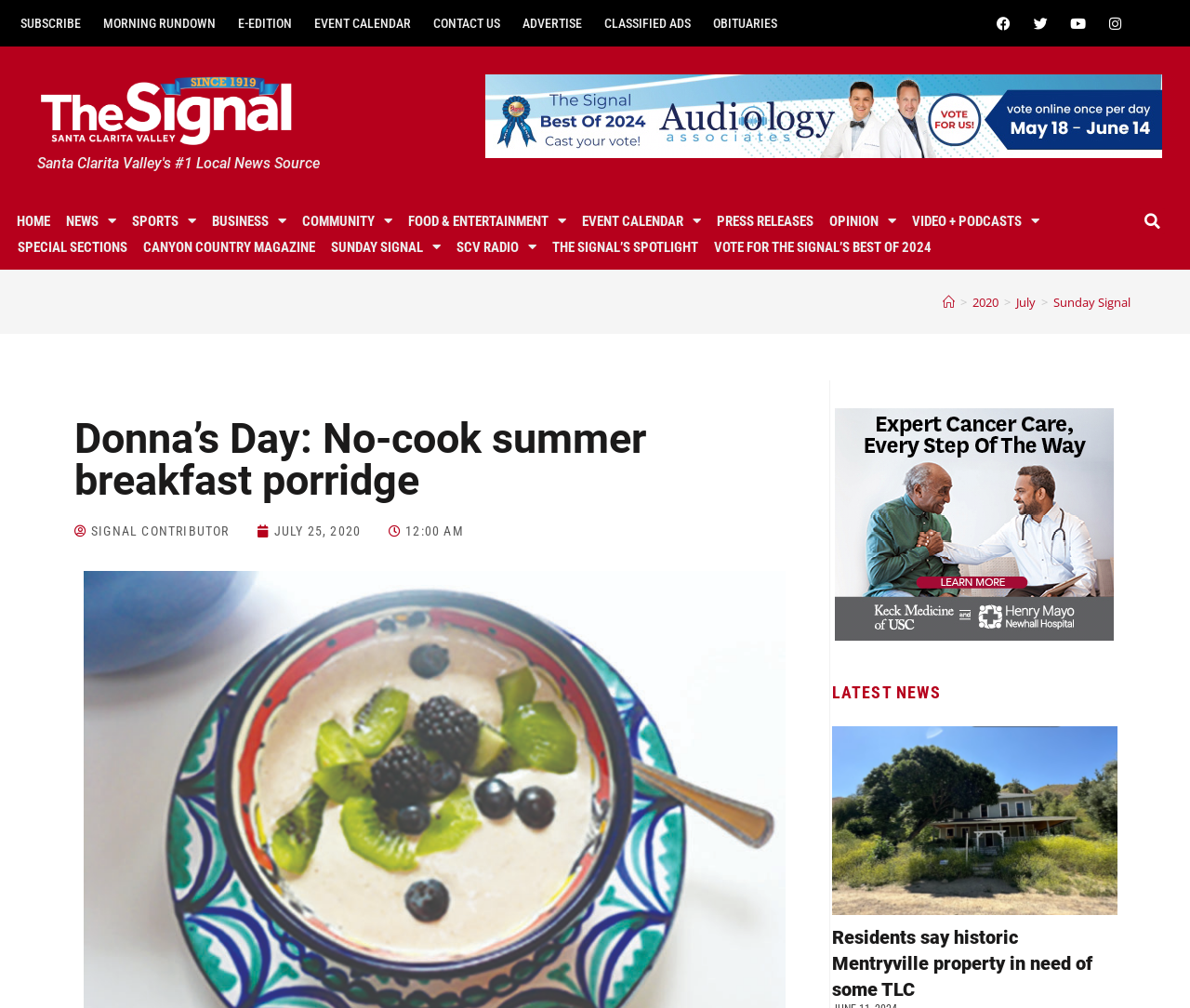Give a one-word or short-phrase answer to the following question: 
How many navigation links are there?

10